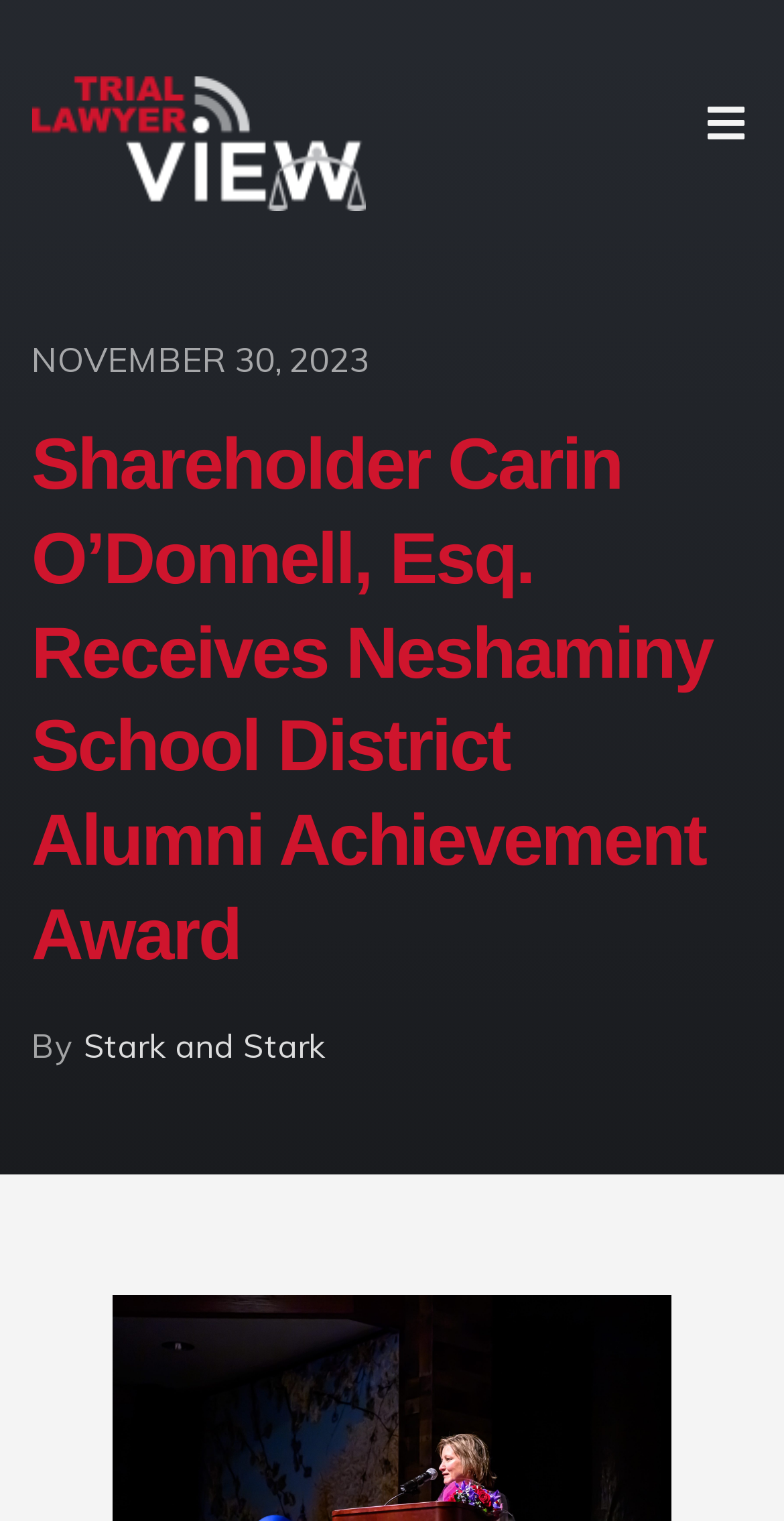What is the image above the date?
Answer the question using a single word or phrase, according to the image.

Trial Lawyer View